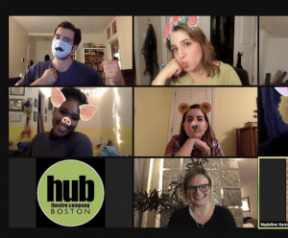Where is the Hub Theatre logo located in the image?
Please answer the question as detailed as possible.

Prominently displayed is the Hub Theatre logo at the bottom, reinforcing the identity of the company behind this innovative adaptation.